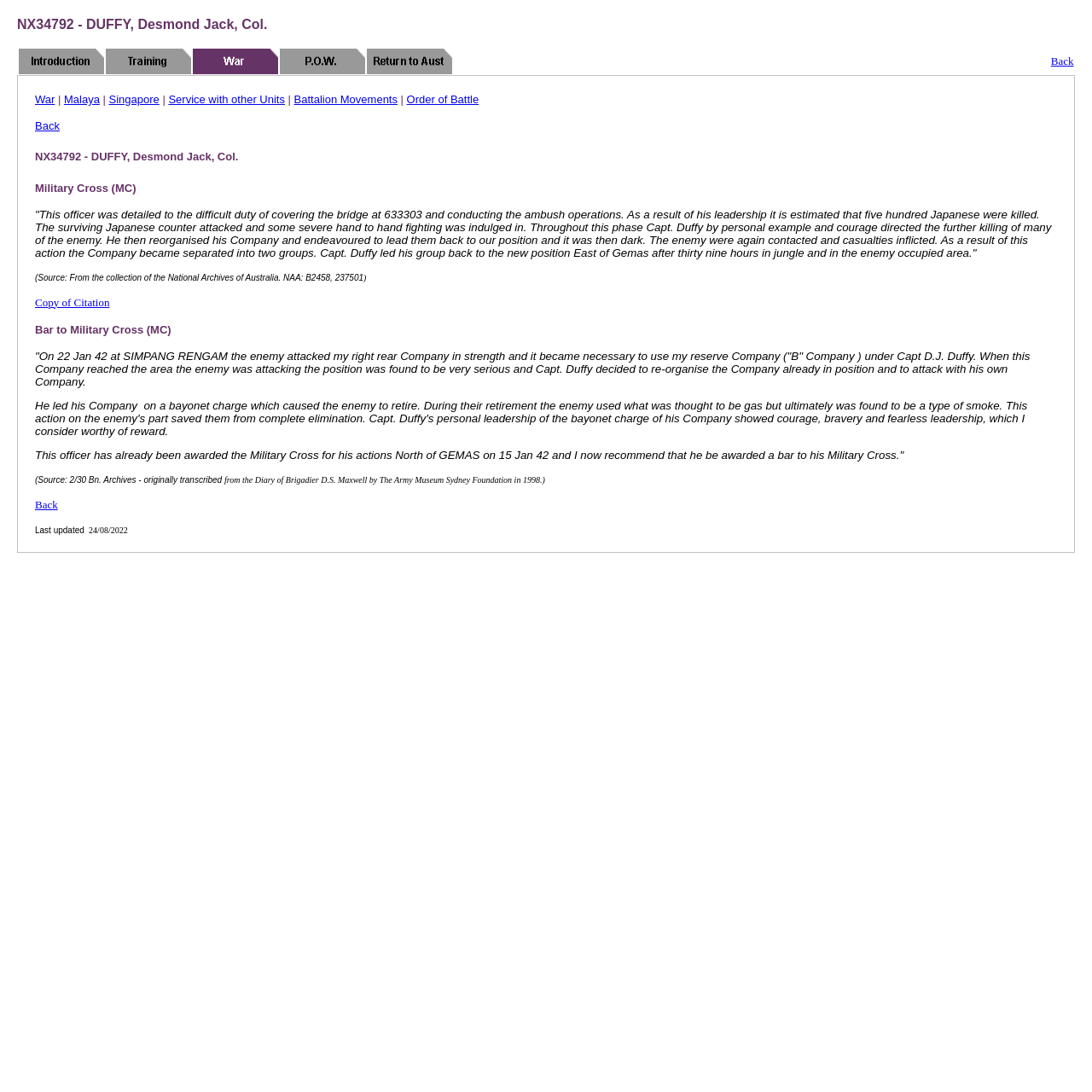Please predict the bounding box coordinates (top-left x, top-left y, bottom-right x, bottom-right y) for the UI element in the screenshot that fits the description: Service with other Units

[0.154, 0.085, 0.261, 0.097]